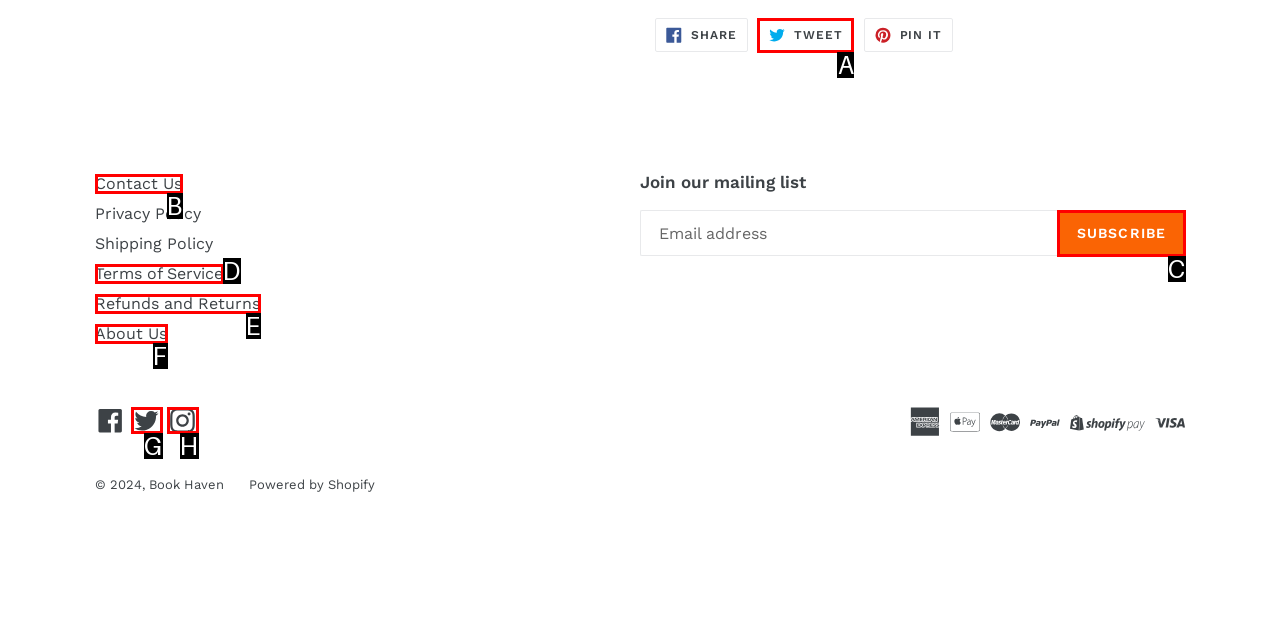Determine the HTML element that aligns with the description: Refunds and Returns
Answer by stating the letter of the appropriate option from the available choices.

E